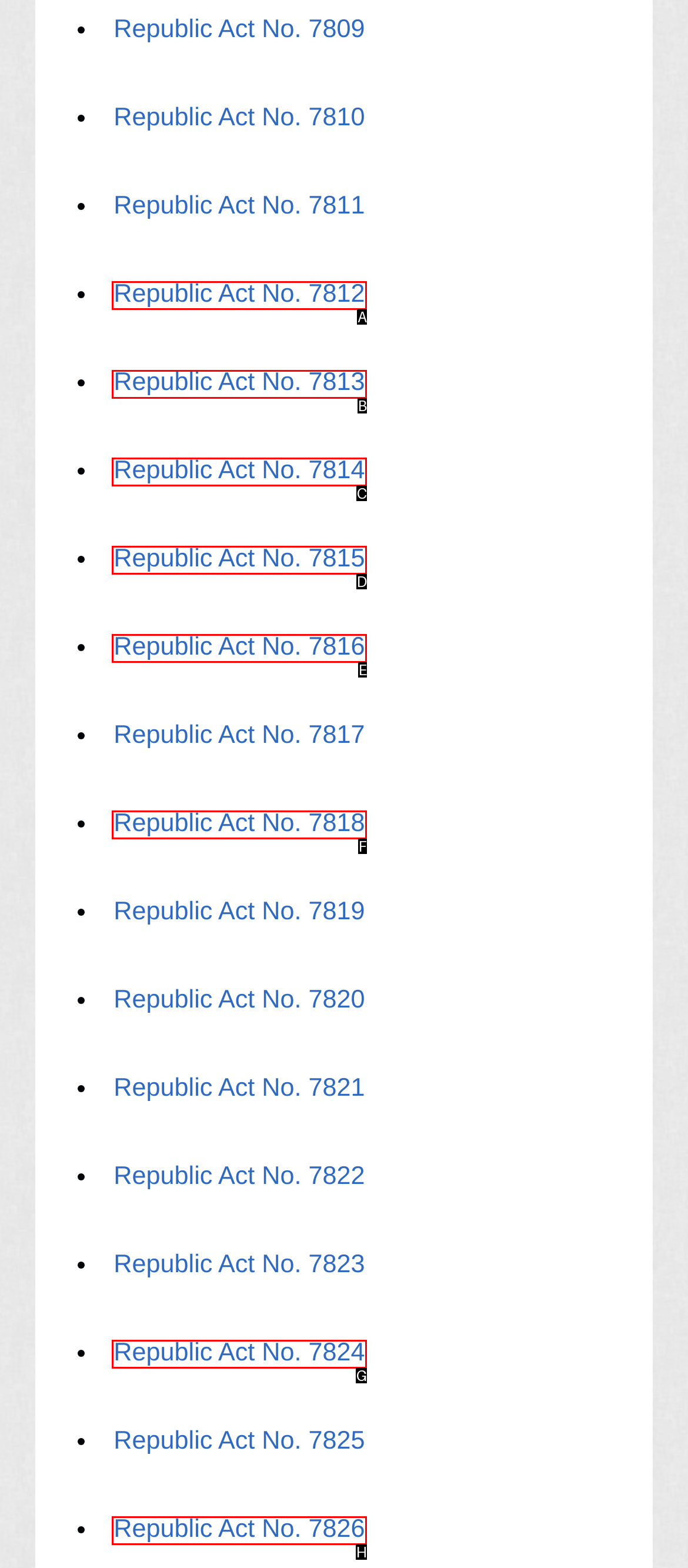Determine which element should be clicked for this task: View Republic Act No. 7813
Answer with the letter of the selected option.

B